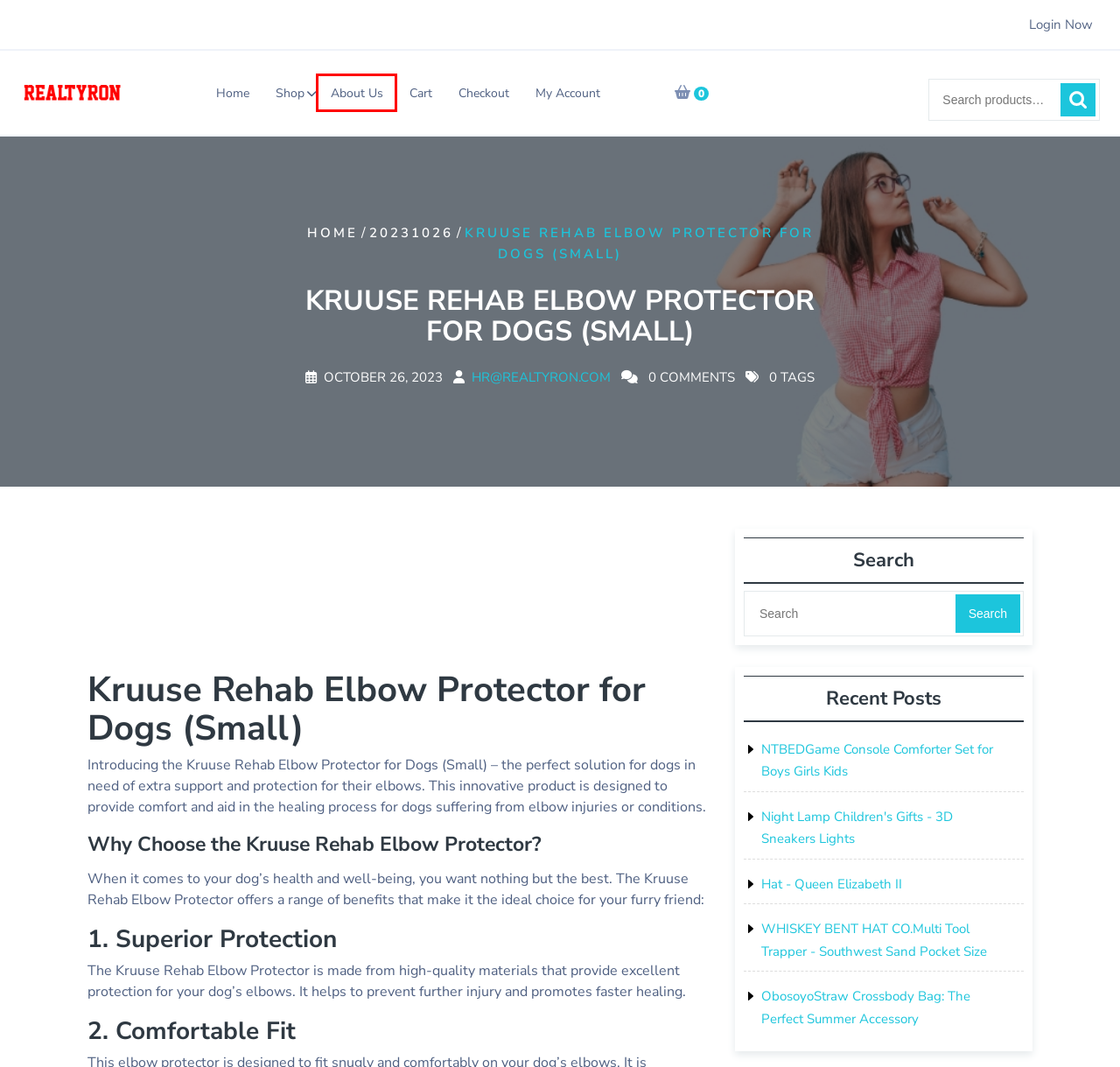You are given a screenshot of a webpage with a red rectangle bounding box. Choose the best webpage description that matches the new webpage after clicking the element in the bounding box. Here are the candidates:
A. NTBEDGame Console Comforter Set for Boys Girls Kids – realtyron
B. Shop – realtyron
C. About us – realtyron
D. WHISKEY BENT HAT CO.Multi Tool Trapper – Southwest Sand Pocket Size – realtyron
E. hr@realtyron.com – realtyron
F. realtyron – Welcome to our platform dedicated to women's belts!
G. Hat – Queen Elizabeth II – realtyron
H. Night Lamp Children’s Gifts – 3D Sneakers Lights – realtyron

C